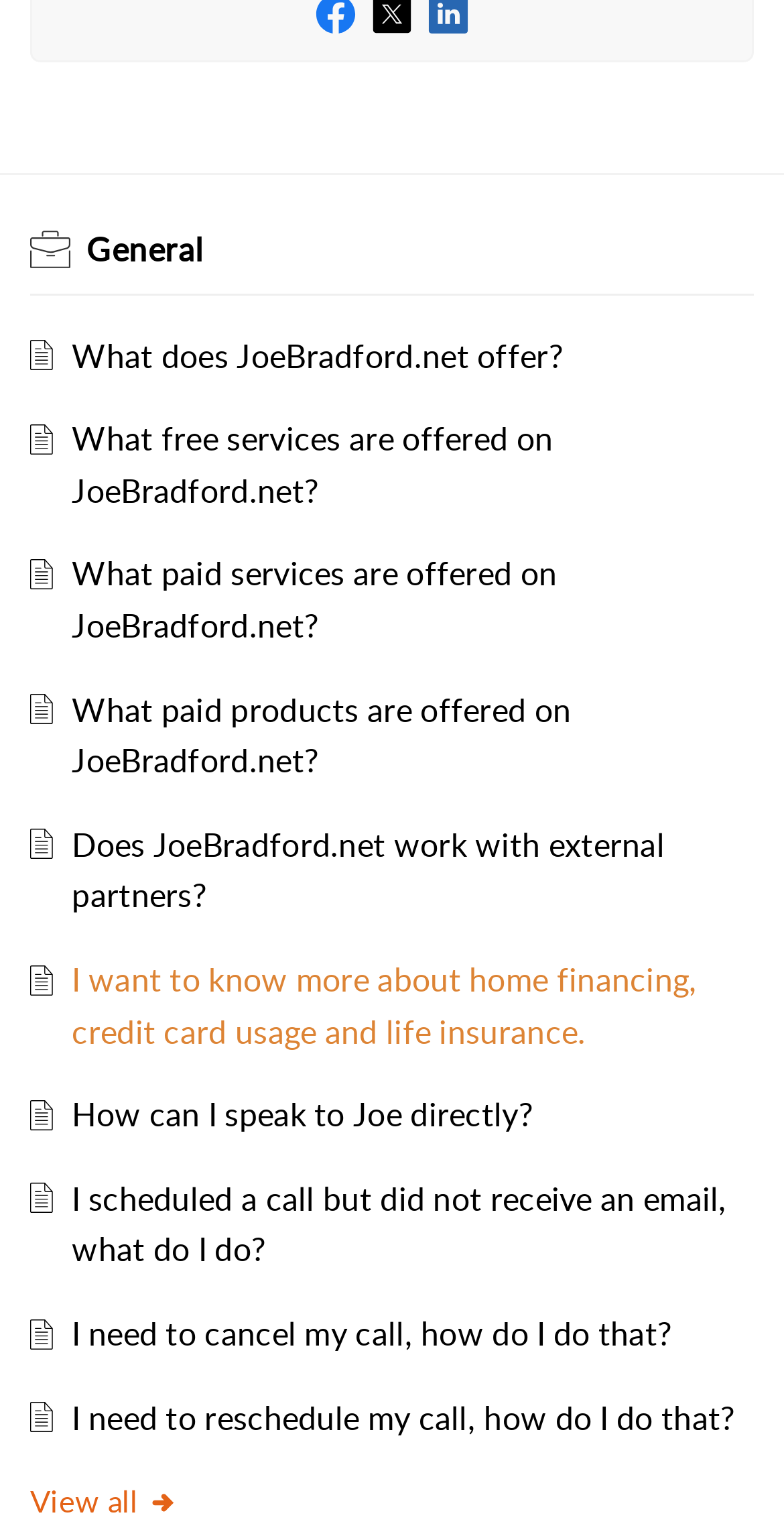Determine the bounding box coordinates for the UI element matching this description: "What does JoeBradford.net offer?".

[0.092, 0.216, 0.718, 0.245]